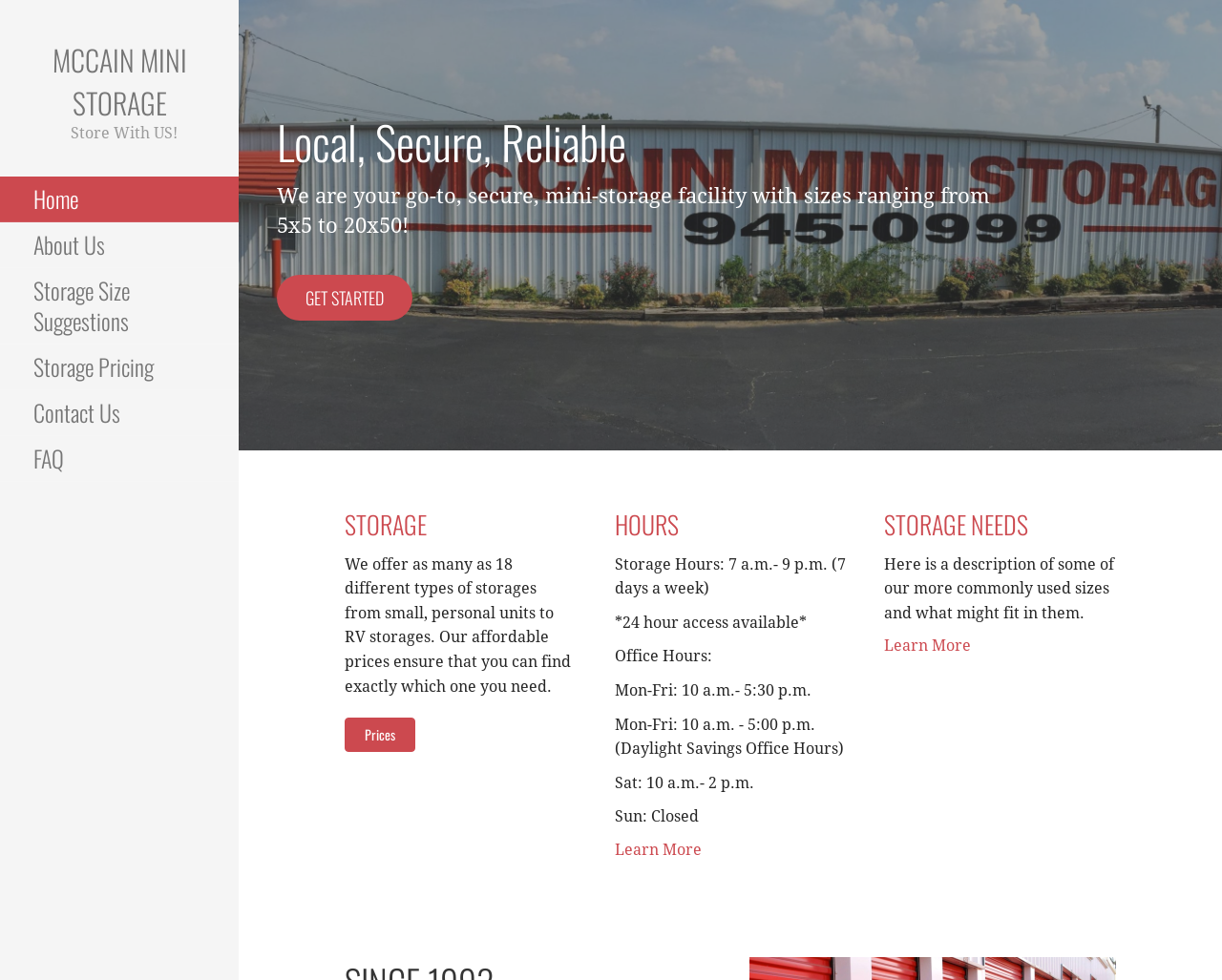How many different types of storages are offered?
Please craft a detailed and exhaustive response to the question.

The number of different types of storages offered can be found in the section labeled 'STORAGE'. The text 'We offer as many as 18 different types of storages...' indicates the number of types of storages available.